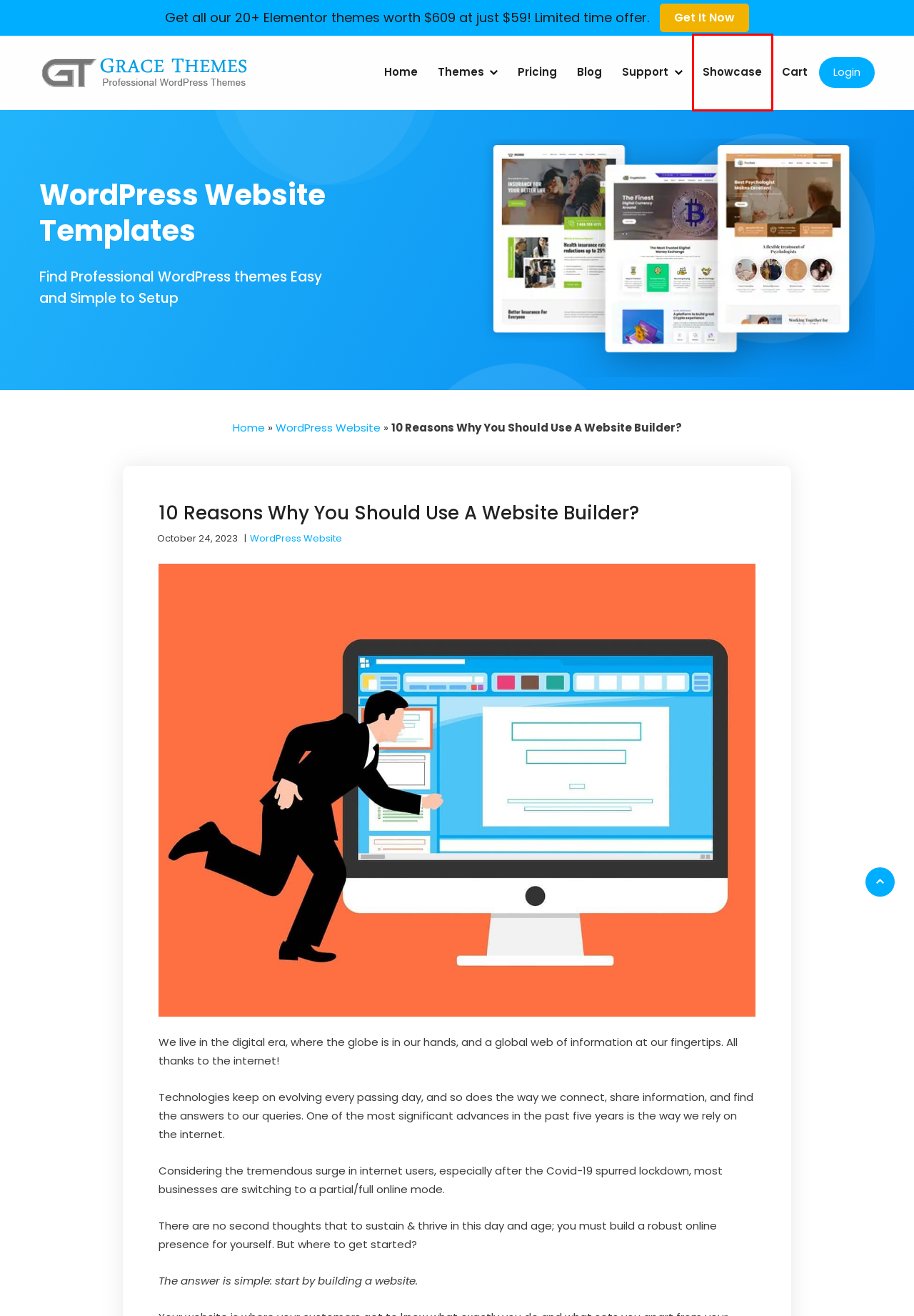Examine the screenshot of the webpage, which includes a red bounding box around an element. Choose the best matching webpage description for the page that will be displayed after clicking the element inside the red bounding box. Here are the candidates:
A. WordPress Website Templates and Themes by GraceThemes
B. WordPress Website Archives - Grace Themes
C. My Account - Grace Themes
D. Pricing - Grace Themes
E. Cart - Grace Themes
F. WordPress News Trends and Informations | GraceThemes Blog
G. Showcase - Grace Themes
H. Elementor WordPress Themes Bundle for Beautiful Website Templates

G